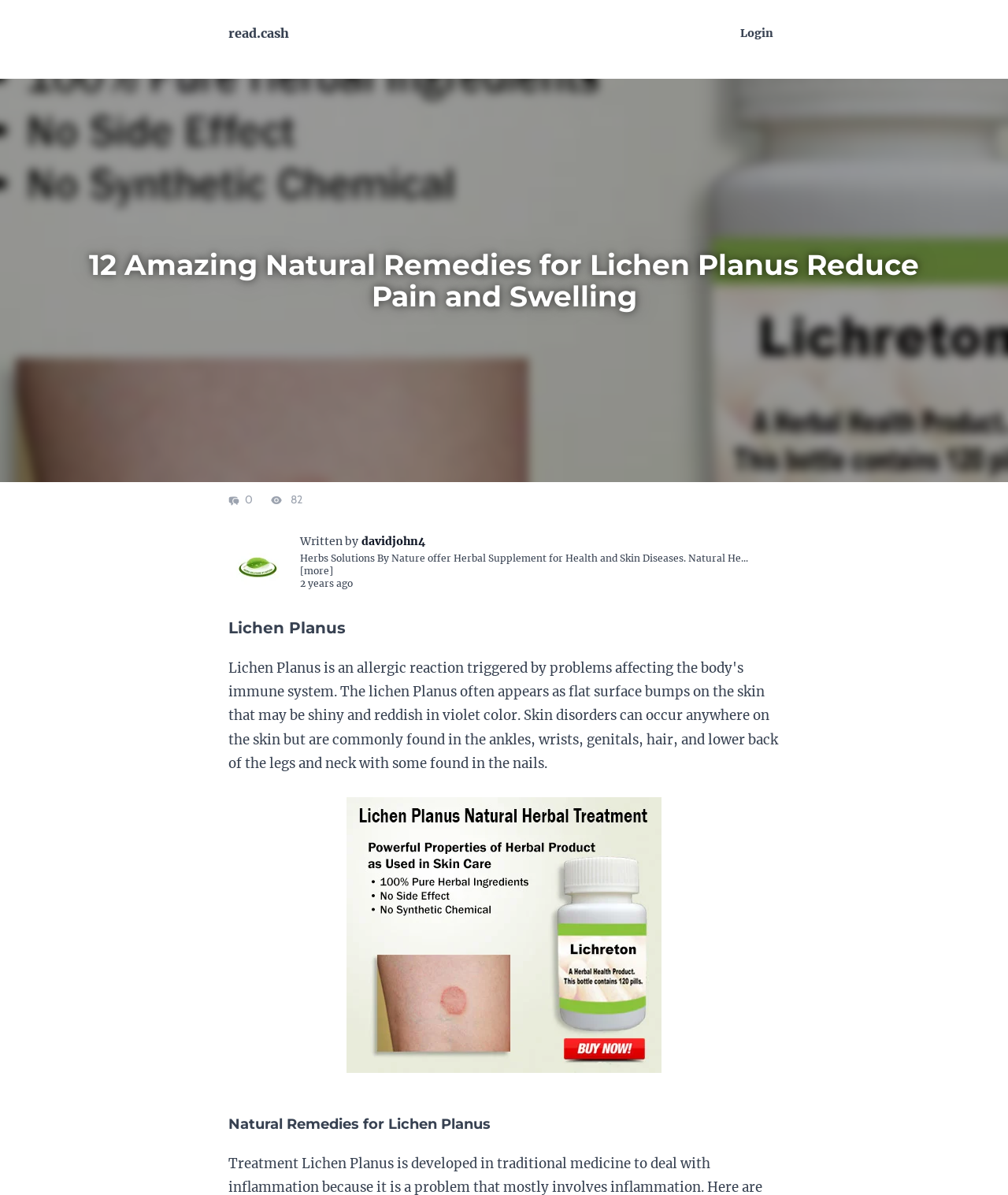What is the topic of the article?
Examine the image and provide an in-depth answer to the question.

I found the topic of the article by looking at the heading elements with the text 'Lichen Planus' and 'Natural Remedies for Lichen Planus' which are located at the top and middle of the webpage.